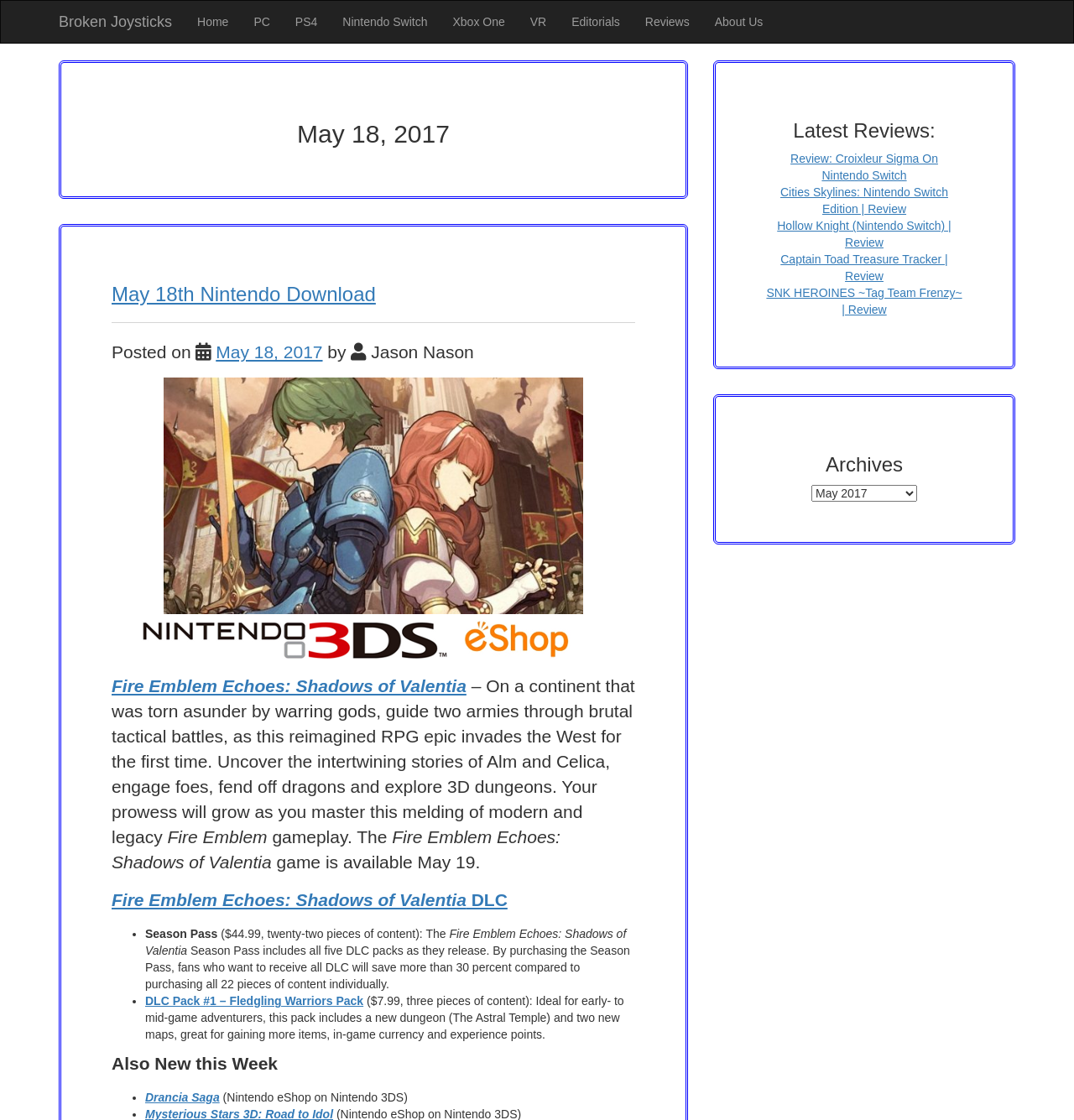What is the name of the website?
Please give a well-detailed answer to the question.

The name of the website can be found in the top-left corner of the webpage, where it says 'May 18, 2017 | Broken Joysticks'. This is likely the title of the webpage and the name of the website.